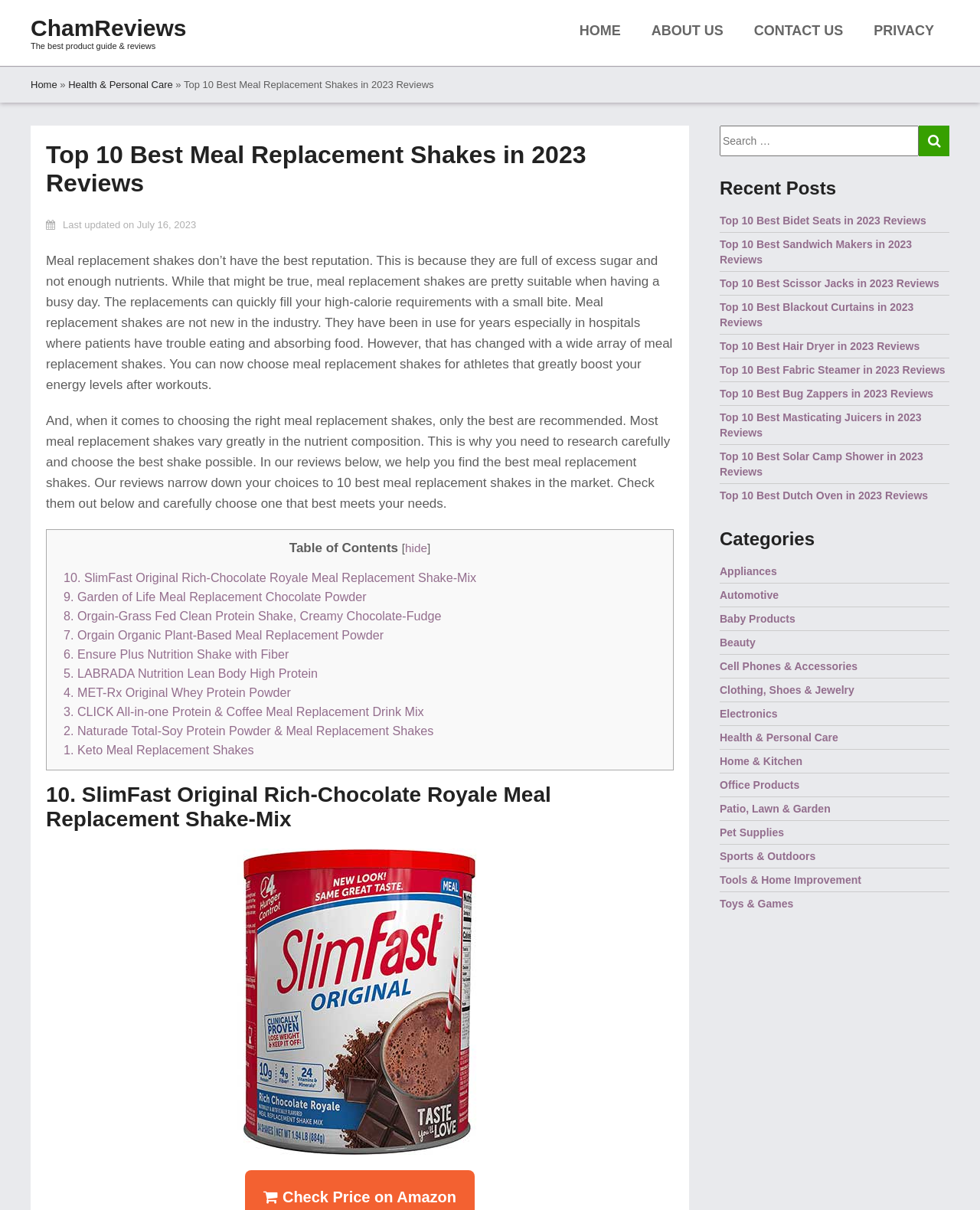Extract the bounding box coordinates for the UI element described as: "Office Products".

[0.734, 0.644, 0.816, 0.654]